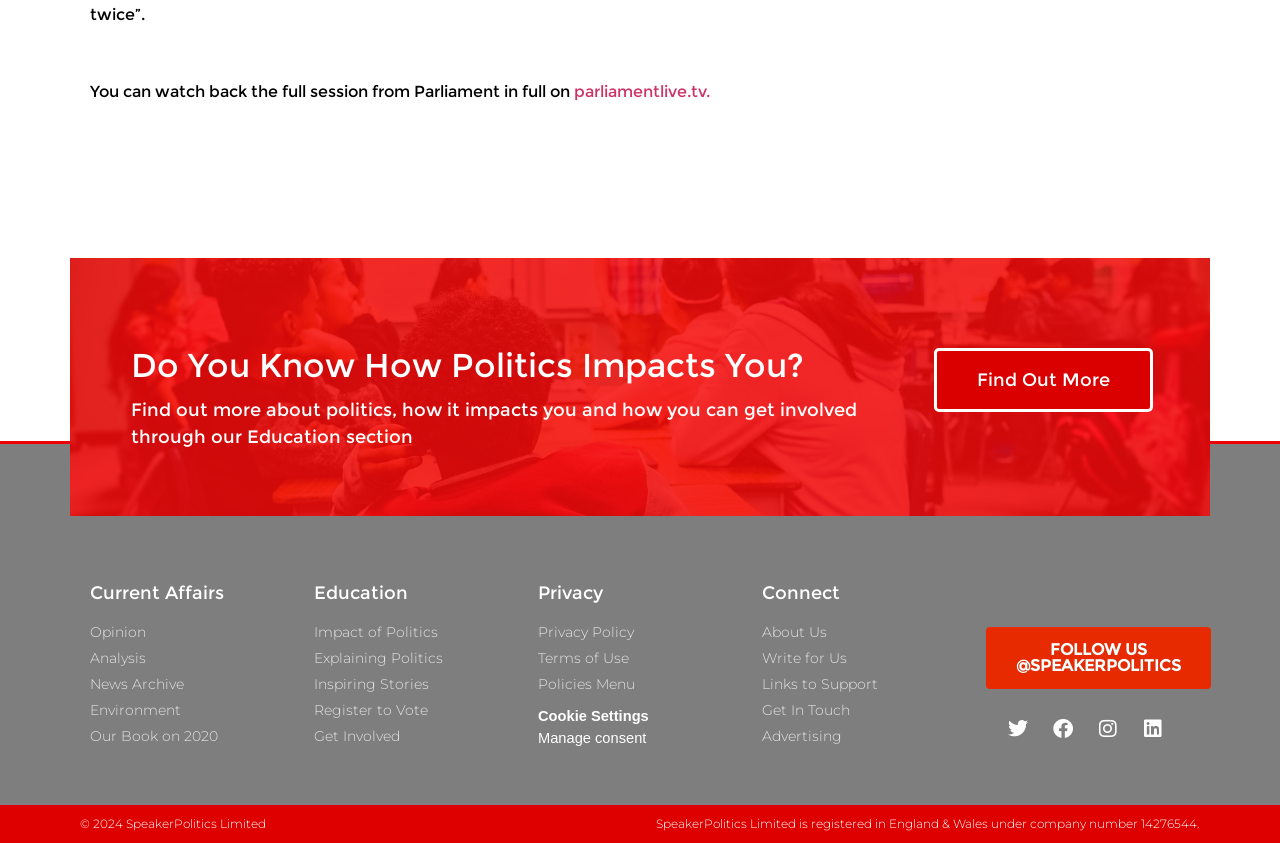Determine the bounding box coordinates of the element that should be clicked to execute the following command: "Follow on Twitter".

[0.78, 0.841, 0.811, 0.888]